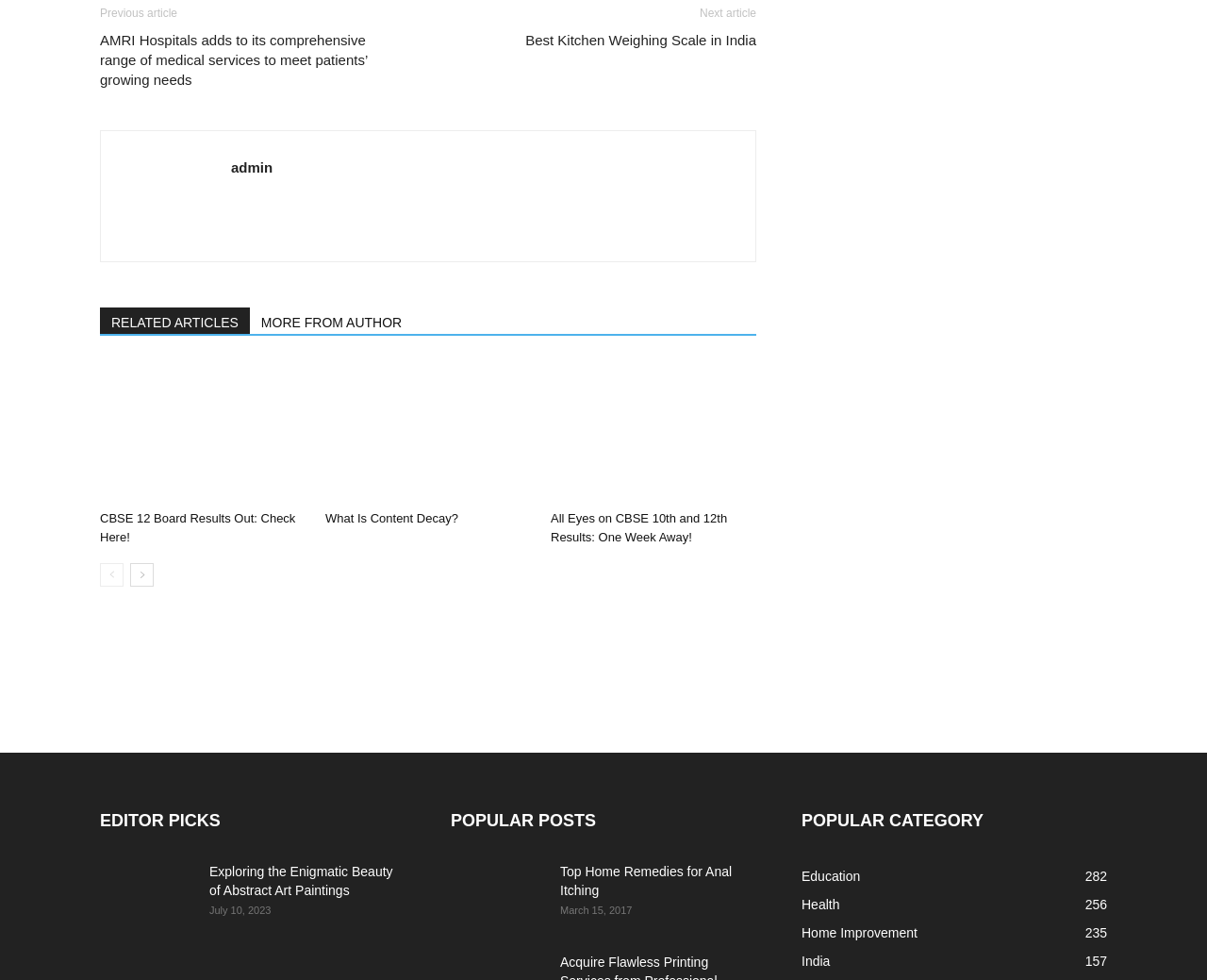Using the provided description What Is Content Decay?, find the bounding box coordinates for the UI element. Provide the coordinates in (top-left x, top-left y, bottom-right x, bottom-right y) format, ensuring all values are between 0 and 1.

[0.27, 0.522, 0.38, 0.536]